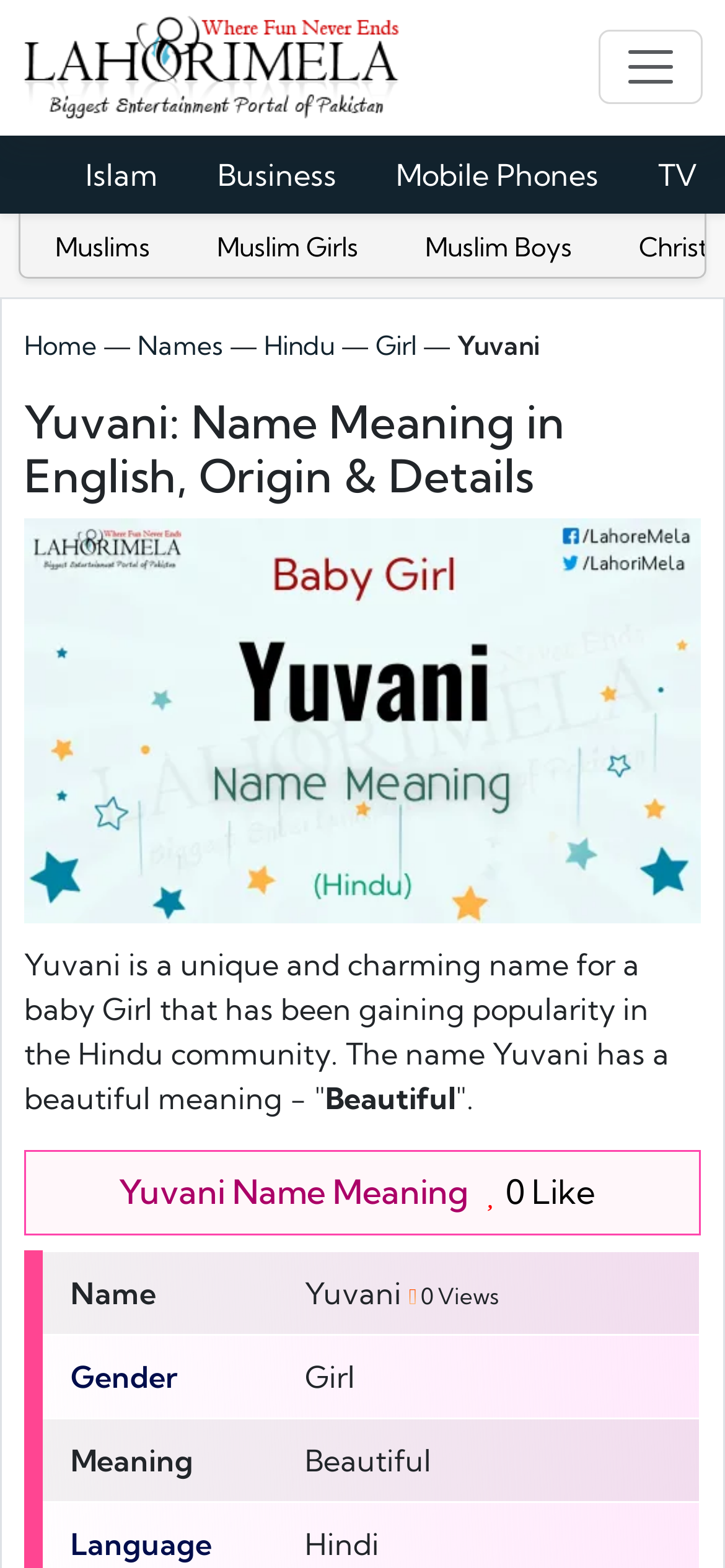Identify the coordinates of the bounding box for the element that must be clicked to accomplish the instruction: "Go to Islam page".

[0.082, 0.086, 0.254, 0.136]